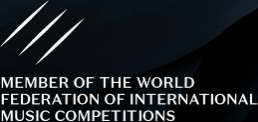Explain the image thoroughly, highlighting all key elements.

The image features a sleek, modern design that promotes the prestigious status of the organization as a "Member of the World Federation of International Music Competitions." The text is presented in bold, clear typography against a dark, textured background, enhancing visibility and emphasizing the importance of this affiliation in the music competition landscape. This image likely underscores the commitment to excellence in musical arts and the global recognition associated with being part of such a significant federation.